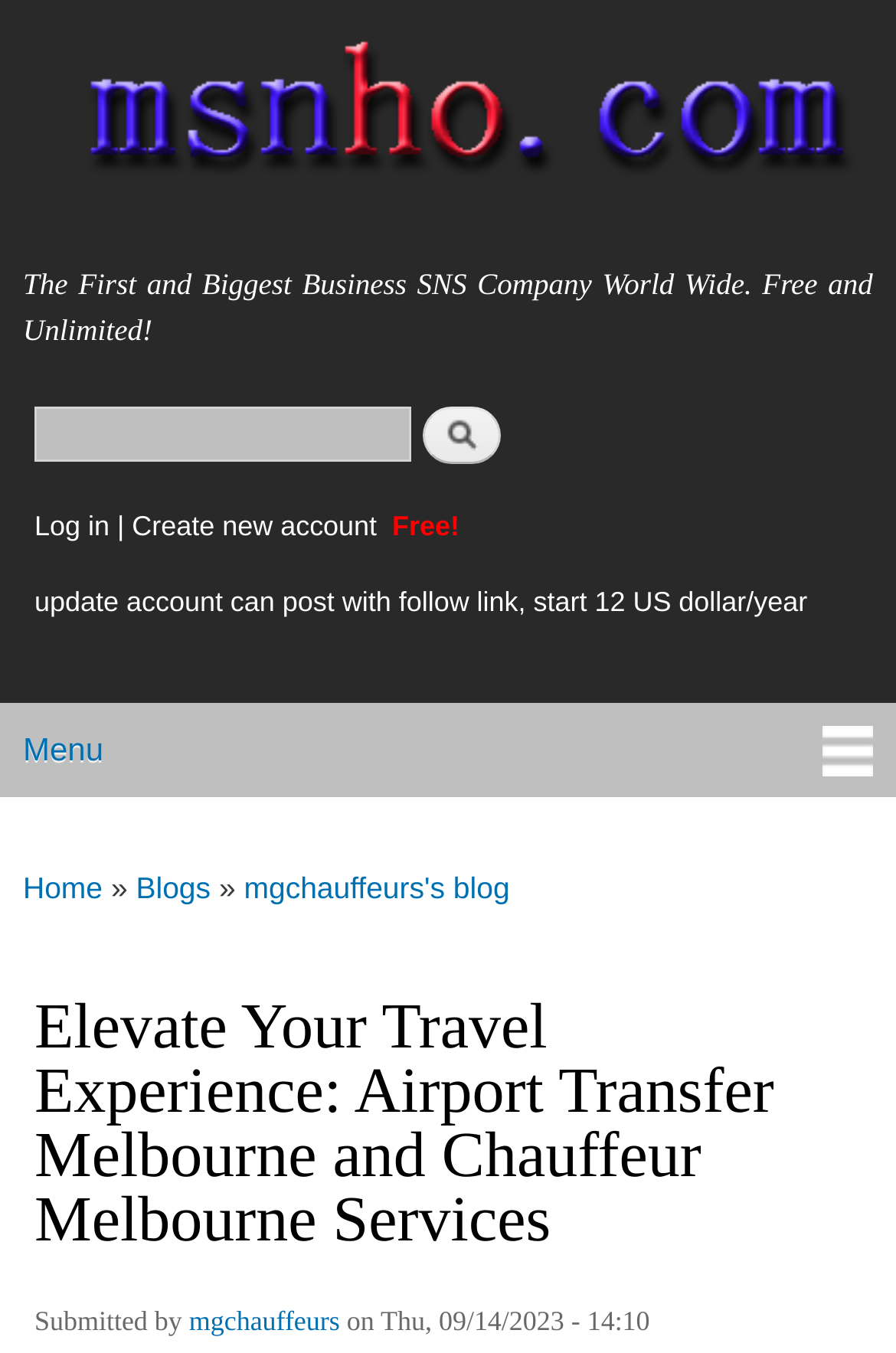Using the webpage screenshot, locate the HTML element that fits the following description and provide its bounding box: "name="op" value="Search"".

[0.472, 0.301, 0.559, 0.343]